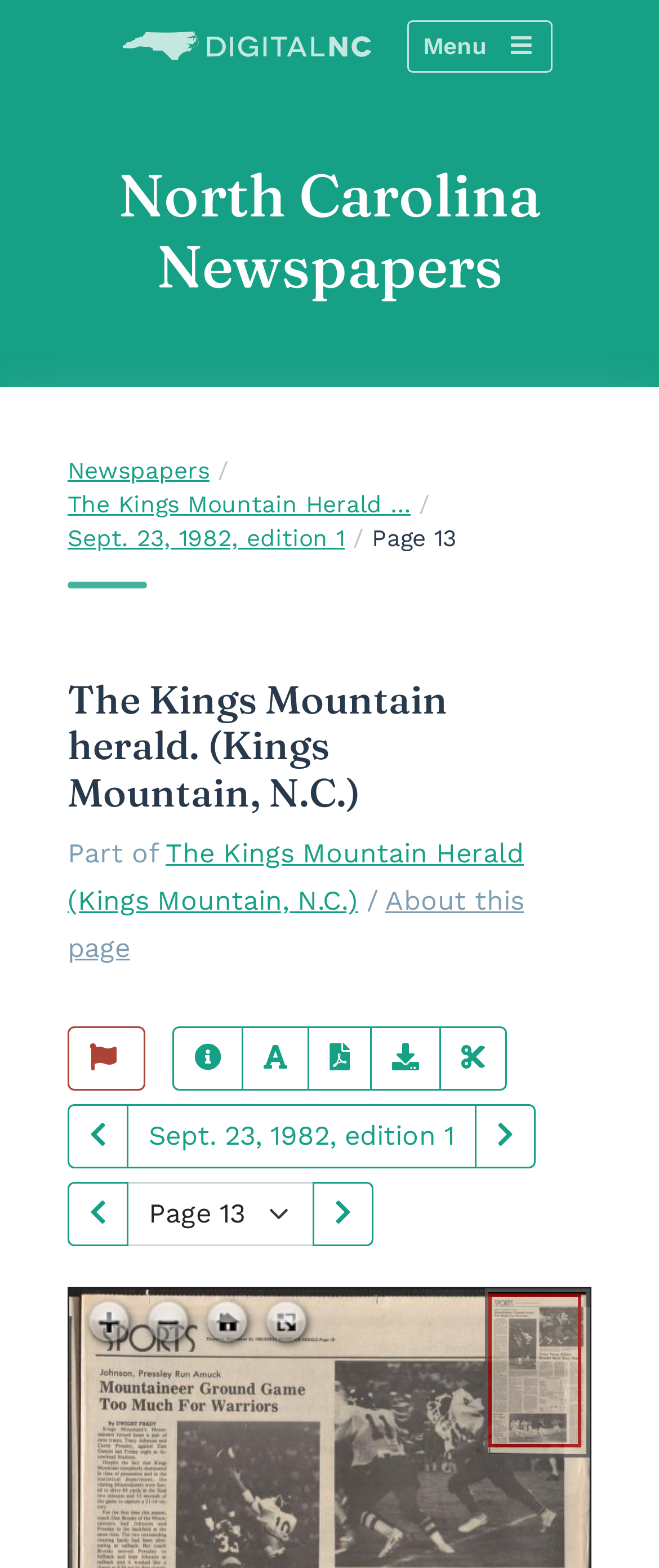Identify the bounding box coordinates of the specific part of the webpage to click to complete this instruction: "View Page Information".

[0.262, 0.655, 0.369, 0.696]